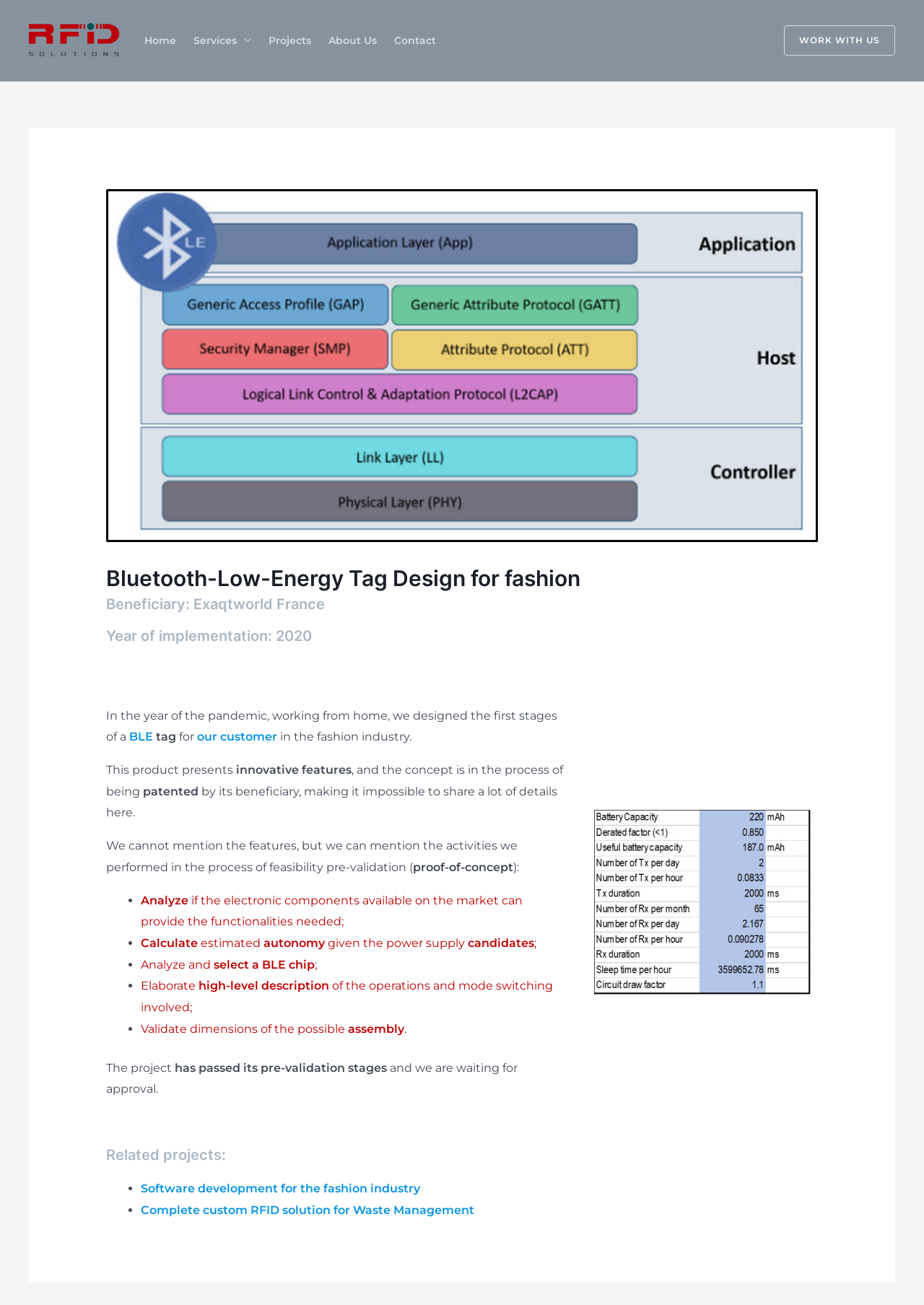How many related projects are listed?
Based on the visual details in the image, please answer the question thoroughly.

The answer can be found in the related projects section of the webpage, where two projects are listed with bullet points.